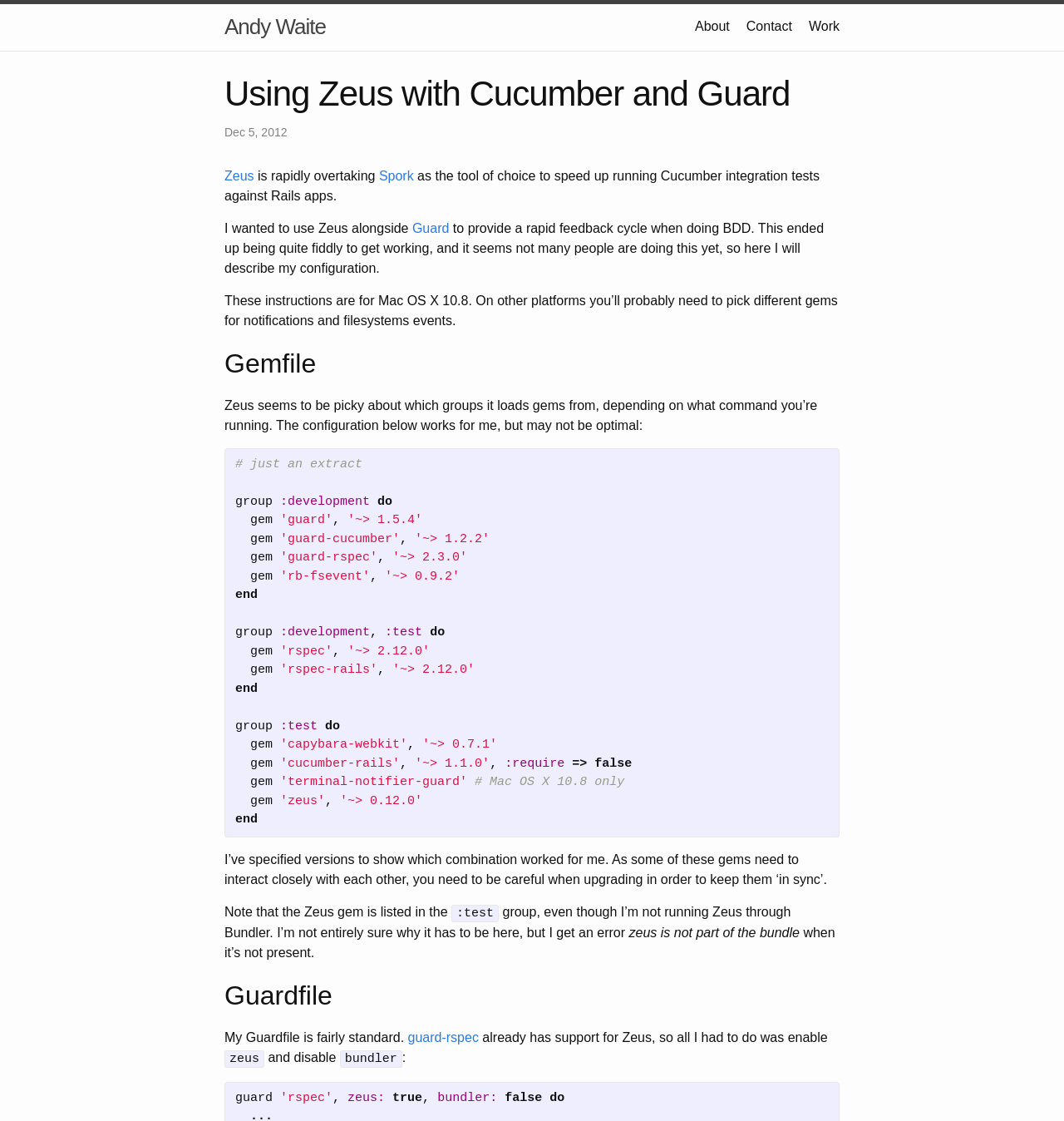Given the element description, predict the bounding box coordinates in the format (top-left x, top-left y, bottom-right x, bottom-right y), using floating point numbers between 0 and 1: Spork

[0.356, 0.151, 0.389, 0.163]